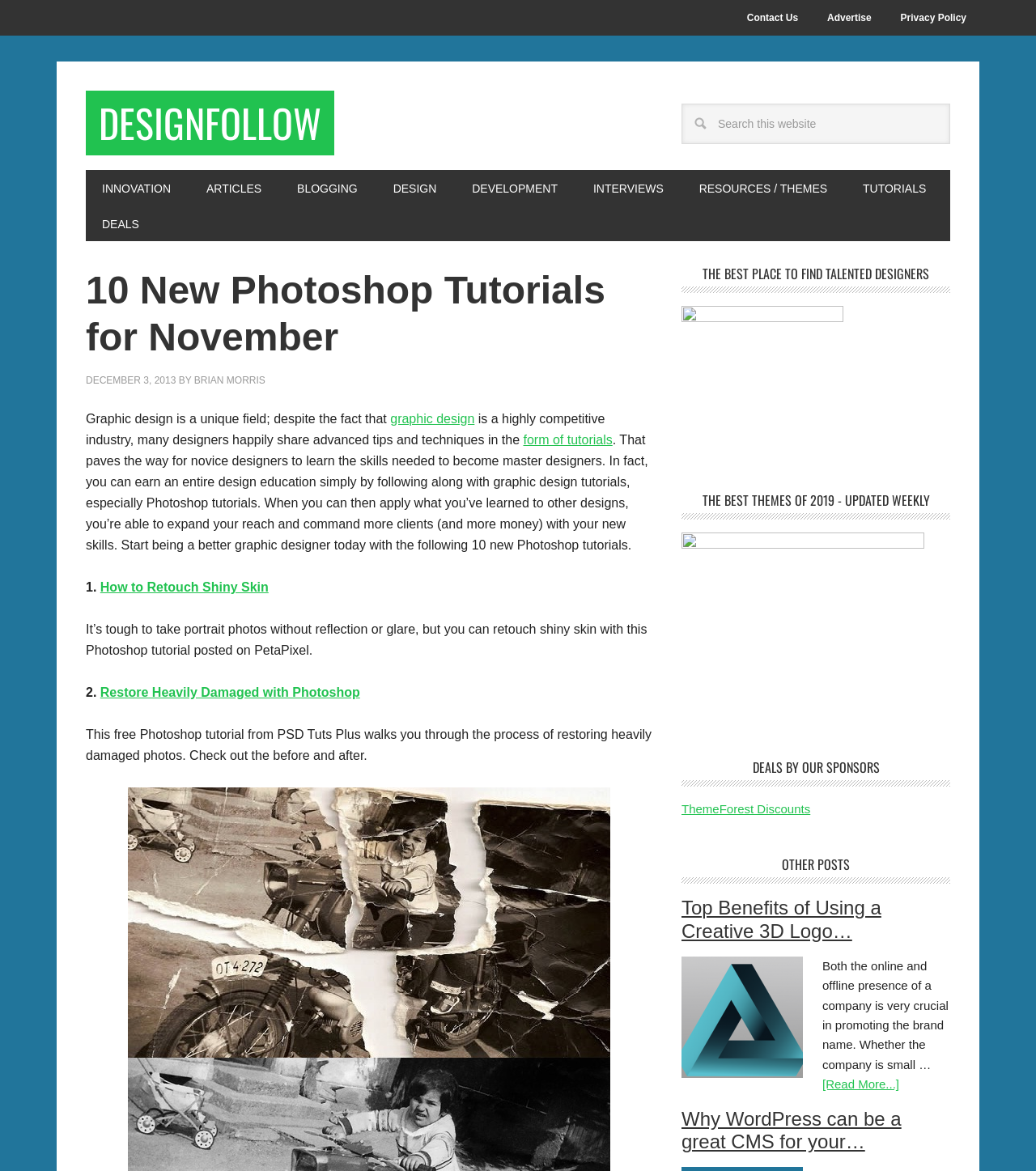Create an in-depth description of the webpage, covering main sections.

This webpage is about graphic design and Photoshop tutorials. At the top, there is a navigation bar with links to "Contact Us", "Advertise", and "Privacy Policy". Below that, there is a heading "DESIGNFOLLOW" with a link to the same name. 

On the left side, there is a search bar with a button labeled "SEARCH". Below the search bar, there is a main navigation menu with links to various categories such as "INNOVATION", "ARTICLES", "BLOGGING", "DESIGN", "DEVELOPMENT", "INTERVIEWS", "RESOURCES / THEMES", "TUTORIALS", and "DEALS".

The main content of the webpage is an article about graphic design and Photoshop tutorials. The article starts with a heading "10 New Photoshop Tutorials for November" and is followed by a brief introduction to graphic design and its competitiveness. The introduction is followed by a list of 10 new Photoshop tutorials, each with a brief description and a link to the tutorial. The tutorials cover various topics such as retouching shiny skin, restoring heavily damaged photos, and more.

On the right side, there are several headings and links to other articles and resources. These include "THE BEST PLACE TO FIND TALENTED DESIGNERS", "THE BEST THEMES OF 2019 - UPDATED WEEKLY", "DEALS BY OUR SPONSORS", and "OTHER POSTS". The "OTHER POSTS" section lists several article titles with links to the full articles, including "Top Benefits of Using a Creative 3D Logo…" and "Why WordPress can be a great CMS for your…".